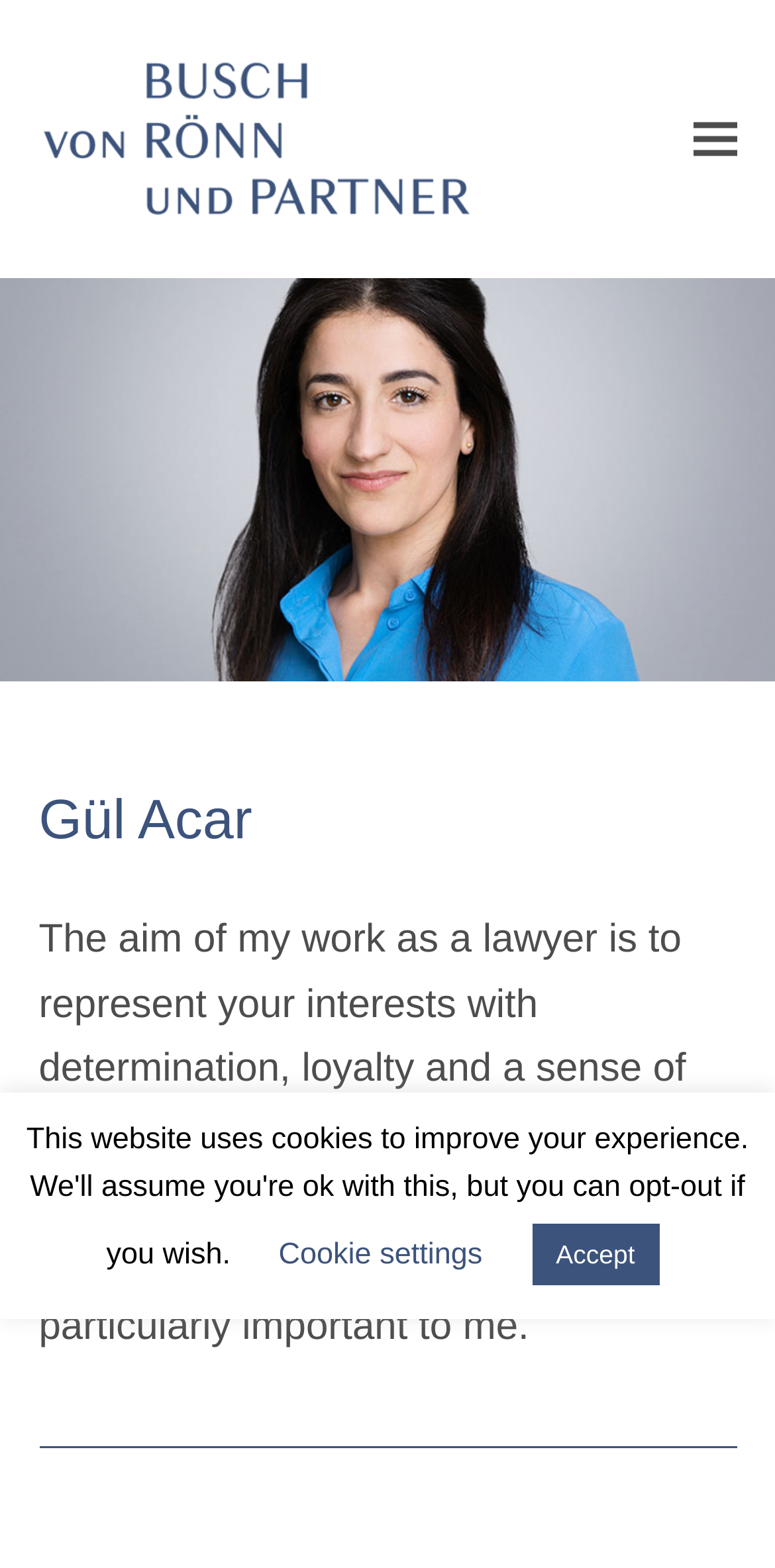What is the name of the person on the webpage?
From the details in the image, provide a complete and detailed answer to the question.

I found a heading element with the text 'Gül Acar' located in the middle of the page, which indicates the name of the person on the webpage.